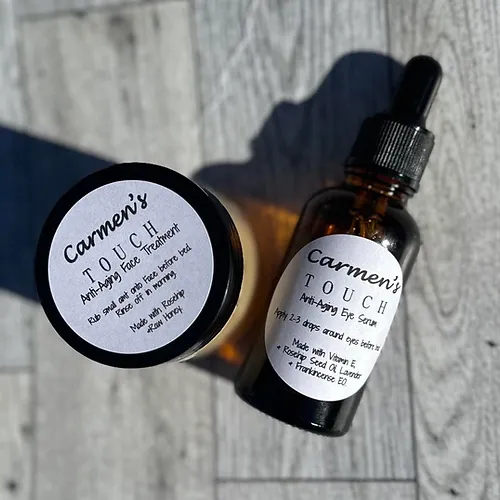Thoroughly describe what you see in the image.

This image features a beautifully arranged set of skincare products from "Carmen's Touch." It showcases an Anti-Aging Face Treatment in a round, black jar with a simple yet elegant label highlighting its purpose. Next to it is a dropper bottle labeled "Anti-Aging Eye Serum," designed for targeted application around the eyes. Both products are formulated to reduce signs of aging, including wrinkles and dark spots, promoting a refreshed and youthful appearance. The items are set against a light wooden background, enhancing their visual appeal and suggesting a natural, soothing vibe.